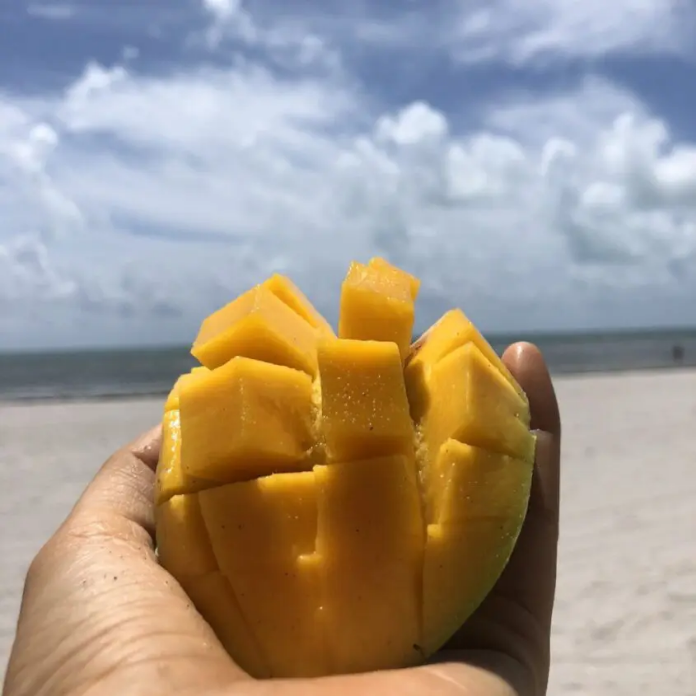Using the information shown in the image, answer the question with as much detail as possible: What is the weather like in the scene?

The image depicts a beach backdrop with a bright sky and fluffy white clouds, suggesting a warm and sunny day, perfect for enjoying a refreshing treat like mango.